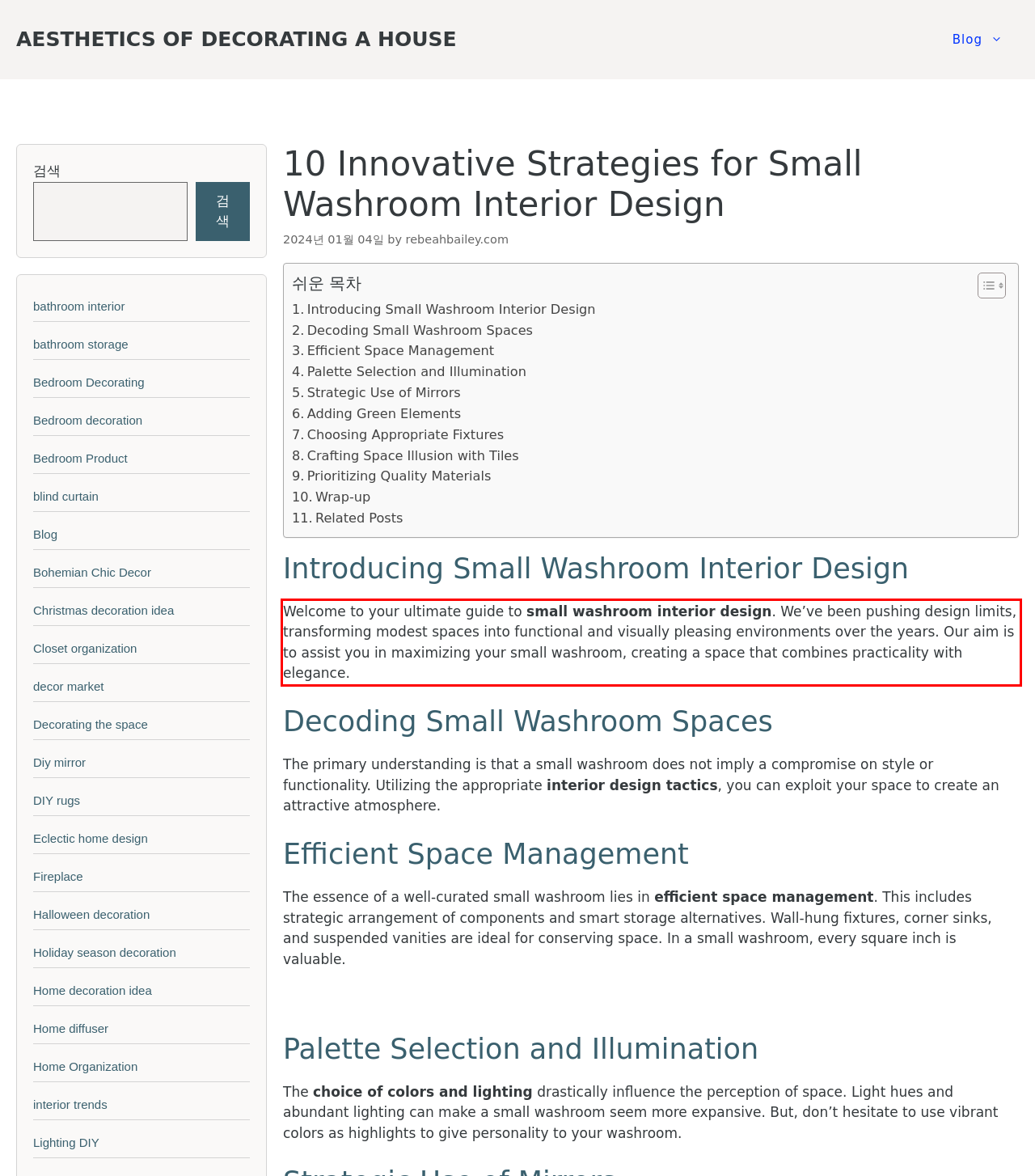Inspect the webpage screenshot that has a red bounding box and use OCR technology to read and display the text inside the red bounding box.

Welcome to your ultimate guide to small washroom interior design. We’ve been pushing design limits, transforming modest spaces into functional and visually pleasing environments over the years. Our aim is to assist you in maximizing your small washroom, creating a space that combines practicality with elegance.